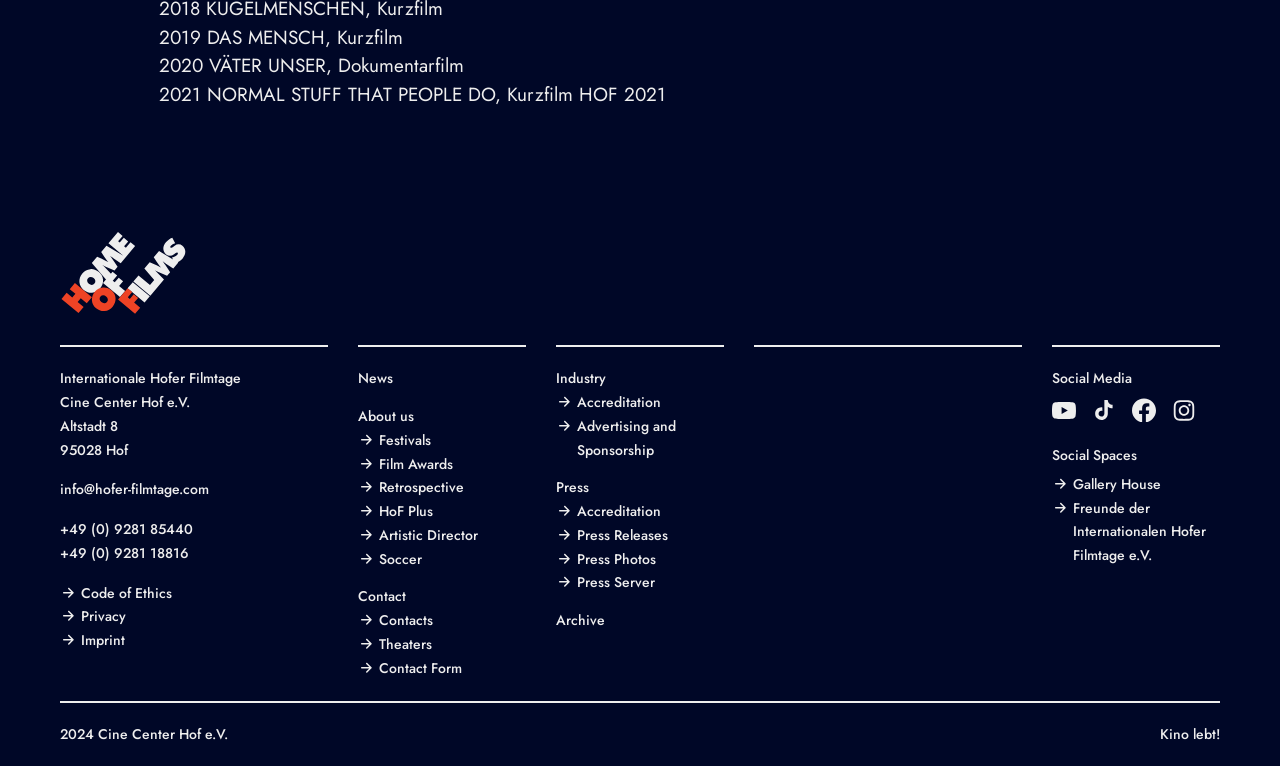Using a single word or phrase, answer the following question: 
What is the slogan of the film festival?

Kino lebt!